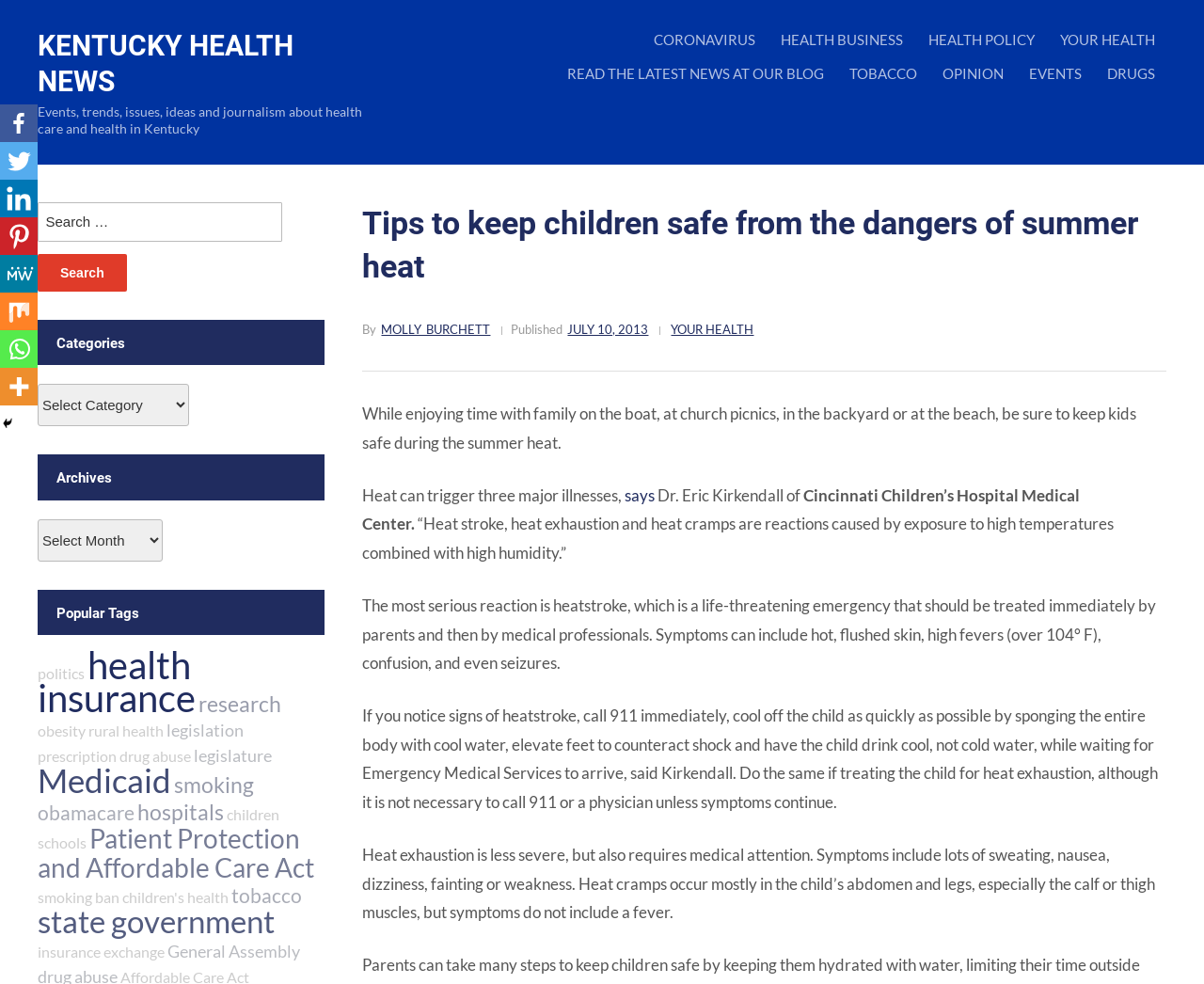Pinpoint the bounding box coordinates of the area that must be clicked to complete this instruction: "Click on the Twitter link".

None